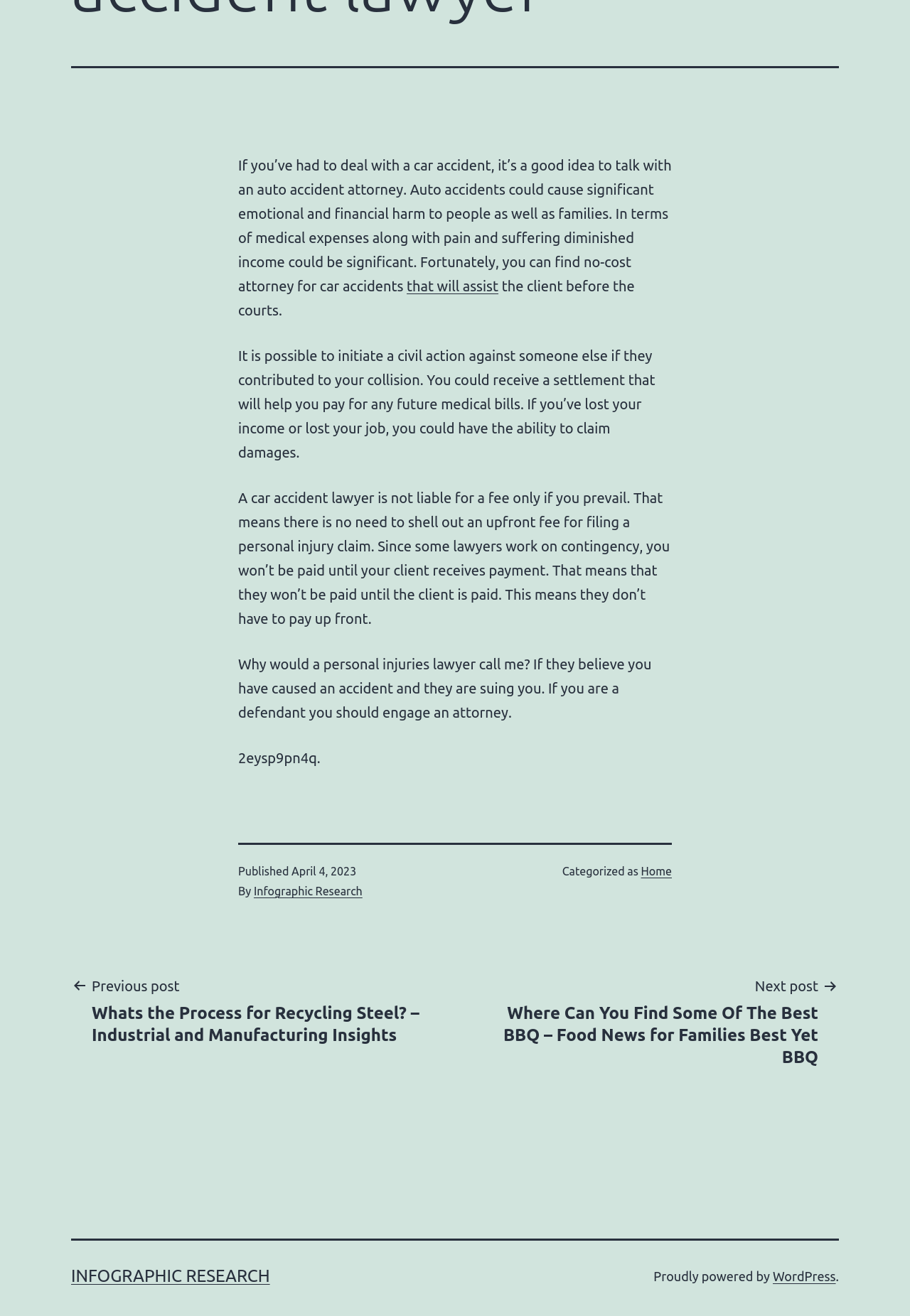Who published the article?
Please answer the question as detailed as possible based on the image.

The author of the article can be found in the footer section of the webpage, where it says 'Published by Infographic Research'.